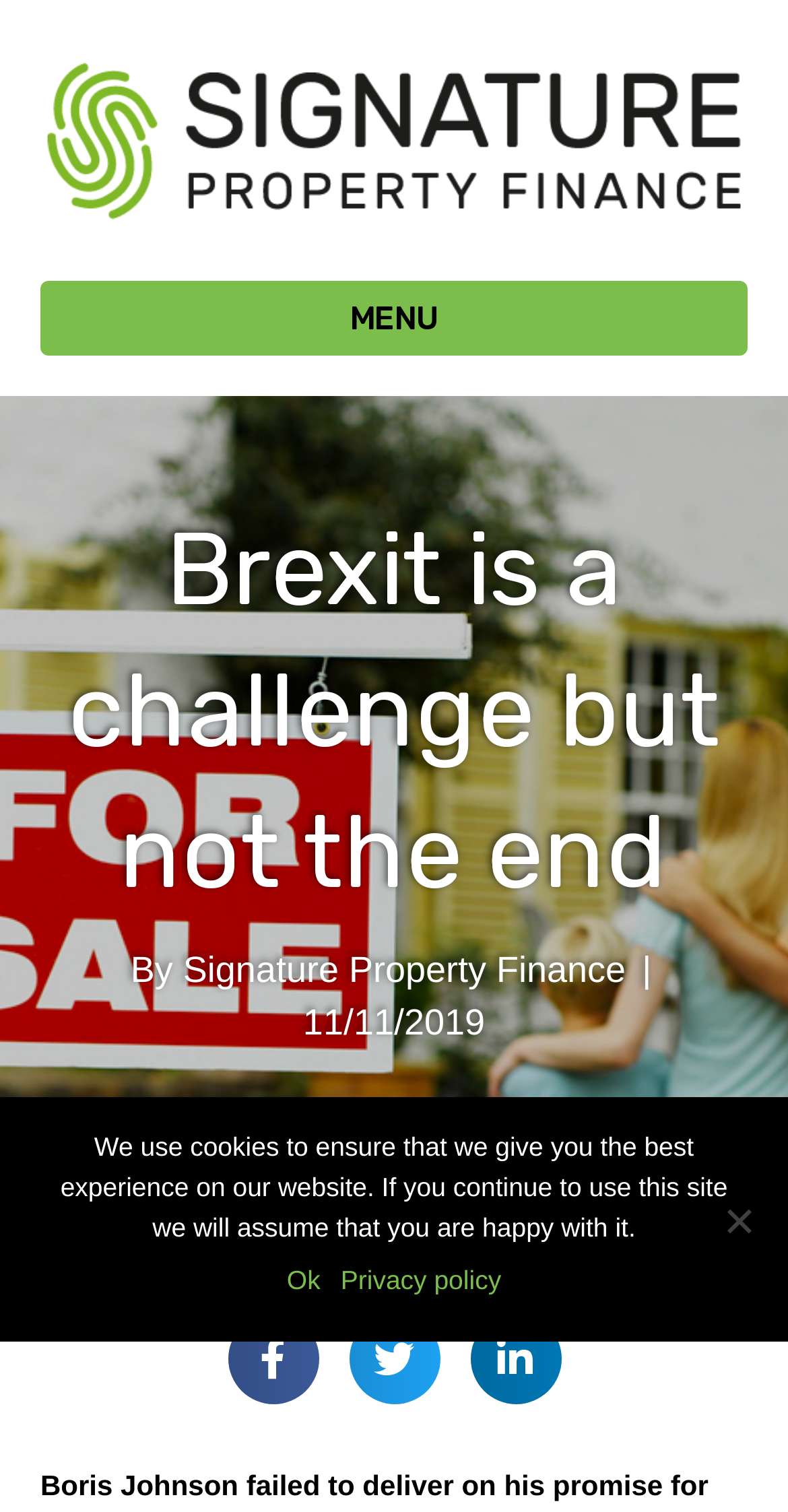Describe all the visual and textual components of the webpage comprehensively.

The webpage appears to be an article or blog post from Signature Property Finance, with a focus on Brexit. At the top left of the page, there is a logo of Signature Property Finance, accompanied by a link to the company's website. Next to the logo, there is a navigation menu labeled "Header Menu" with a button labeled "MENU".

Below the navigation menu, there is a heading that reads "Brexit is a challenge but not the end", which is also a link to the article. The article's title is followed by a byline that reads "By Signature Property Finance" and a date "11/11/2019". There are also social media sharing links to Facebook, Twitter, and LinkedIn.

The main content of the article is not explicitly described in the accessibility tree, but it is likely to be a discussion or analysis of the impact of Brexit on the UK economy or property market.

At the bottom of the page, there is a cookie notice dialog that informs users about the website's cookie policy. The dialog contains a message explaining the use of cookies and provides links to "Ok" and "Privacy policy". There is also a "No" button, but its purpose is unclear.

Overall, the webpage appears to be a well-structured article or blog post with clear headings, links, and social media sharing options.